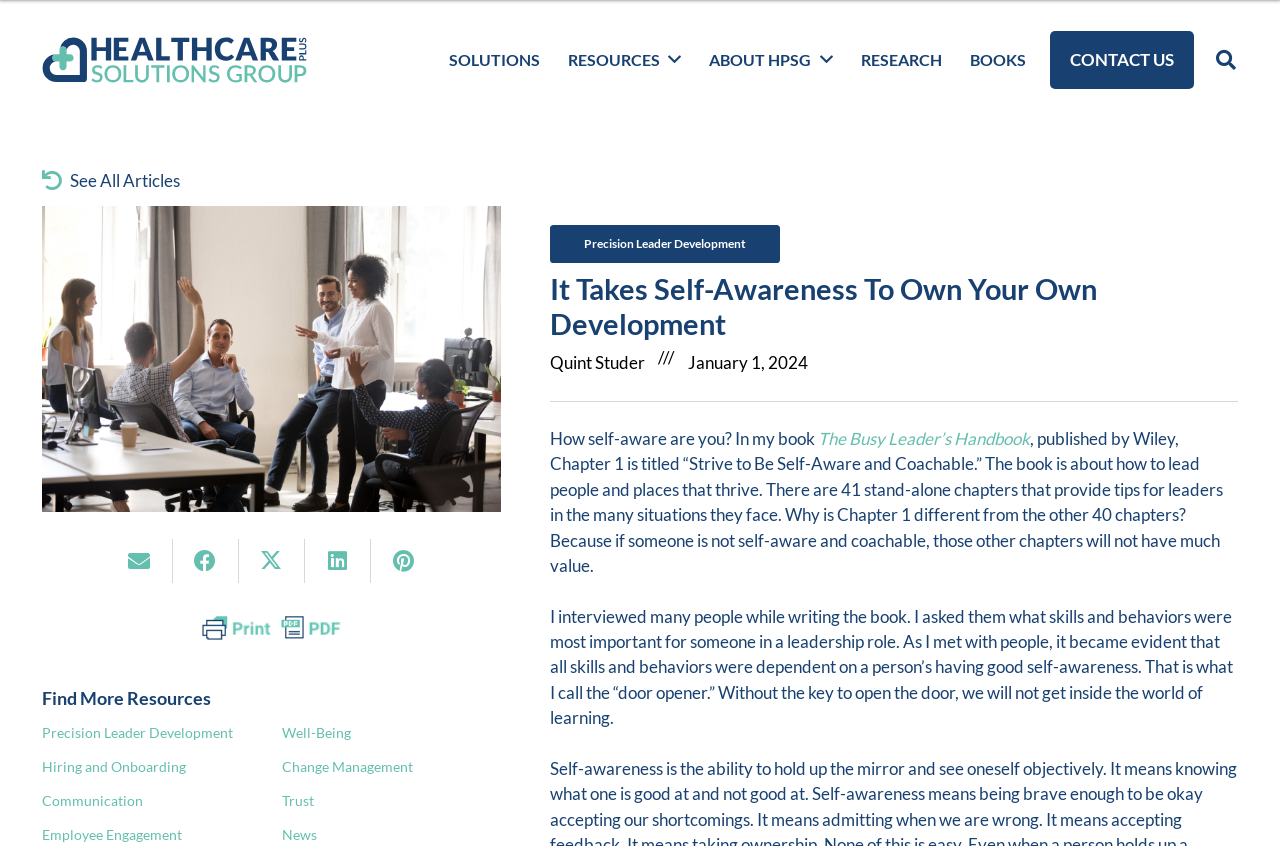Write an exhaustive caption that covers the webpage's main aspects.

The webpage is about self-awareness and leadership development. At the top left corner, there is a logo of Healthcare Plus Solutions Group (HPSG). Above the logo, there are six navigation links: SOLUTIONS, RESOURCES, ABOUT HPSG, RESEARCH, BOOKS, and CONTACT US. On the top right corner, there is a search button.

Below the navigation links, there is a section with several social media sharing links, including "See All Articles", "Email this", "Share this", "Tweet this", and "Pin this". There is also a "Print Friendly, PDF & Email" link with an accompanying image.

The main content of the webpage is an article titled "It Takes Self-Awareness To Own Your Own Development". The article is written by Quint Studer and is dated January 1, 2024. The article discusses the importance of self-awareness in leadership development, citing the author's book "The Busy Leader’s Handbook" published by Wiley. The book has 41 stand-alone chapters that provide tips for leaders in various situations, but Chapter 1 is different because it emphasizes the importance of self-awareness and coachability.

Below the article, there are several links to related resources, including "Precision Leader Development", "Hiring and Onboarding", "Communication", "Employee Engagement", "Well-Being", "Change Management", "Trust", and "News". These links are arranged in two columns, with the first column having four links and the second column having five links.